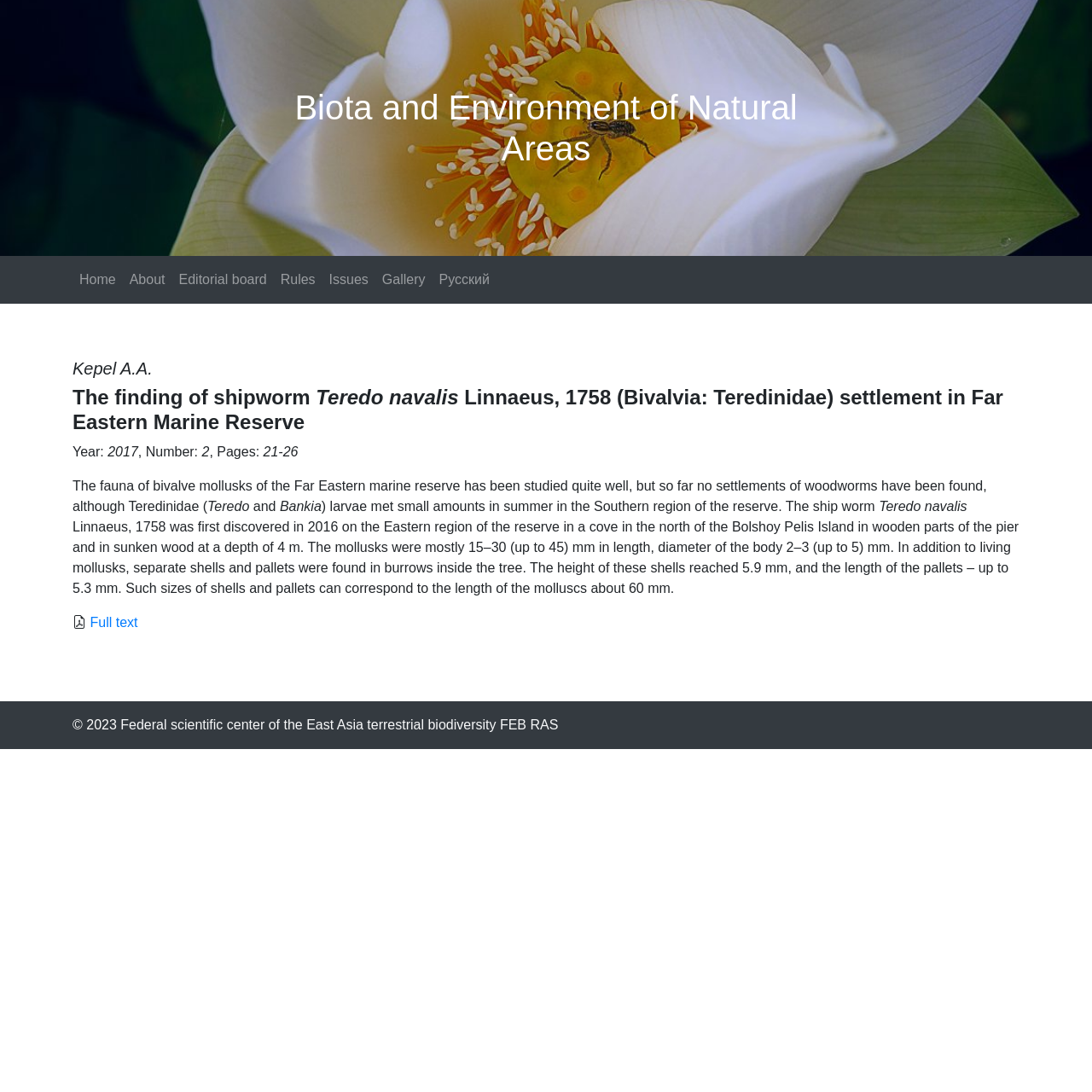Identify the bounding box coordinates necessary to click and complete the given instruction: "Browse the 'Gallery'".

[0.344, 0.241, 0.396, 0.272]